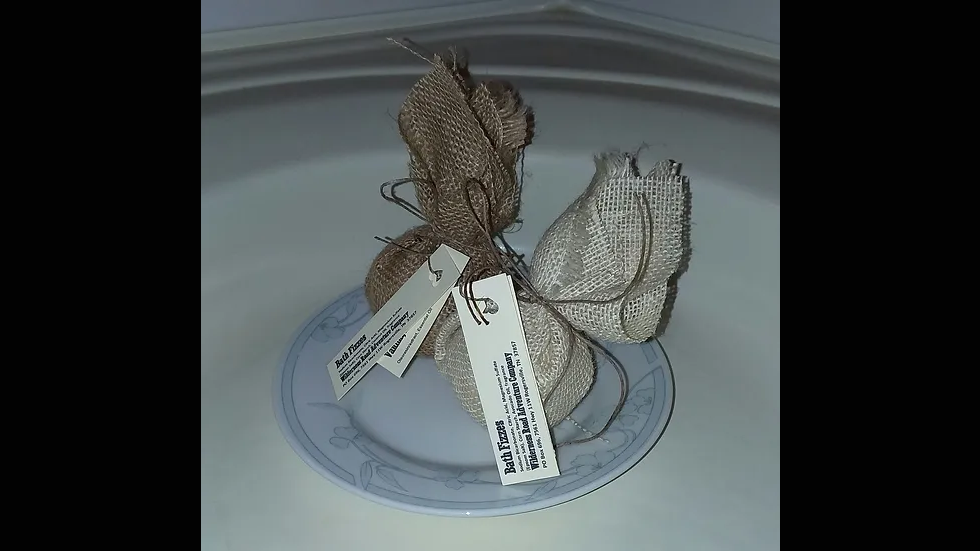Provide a thorough description of what you see in the image.

The image showcases a beautifully arranged set of bath fizzes, elegantly packaged in natural burlap bags. These handmade products are thoughtfully tied with twine, exuding a rustic charm. Each bag features a tag, prominently displaying the product name "Bath Fizzes" and essential details about their unique qualities, including that they are crafted from premium ingredients. The bath fizzes, known for their soothing properties, are displayed on a decorative white plate adorned with a delicate floral design, emphasizing their artisanal nature. This image captures the essence of relaxation and luxury, inviting viewers to indulge in a pampering experience with these handcrafted bath products.